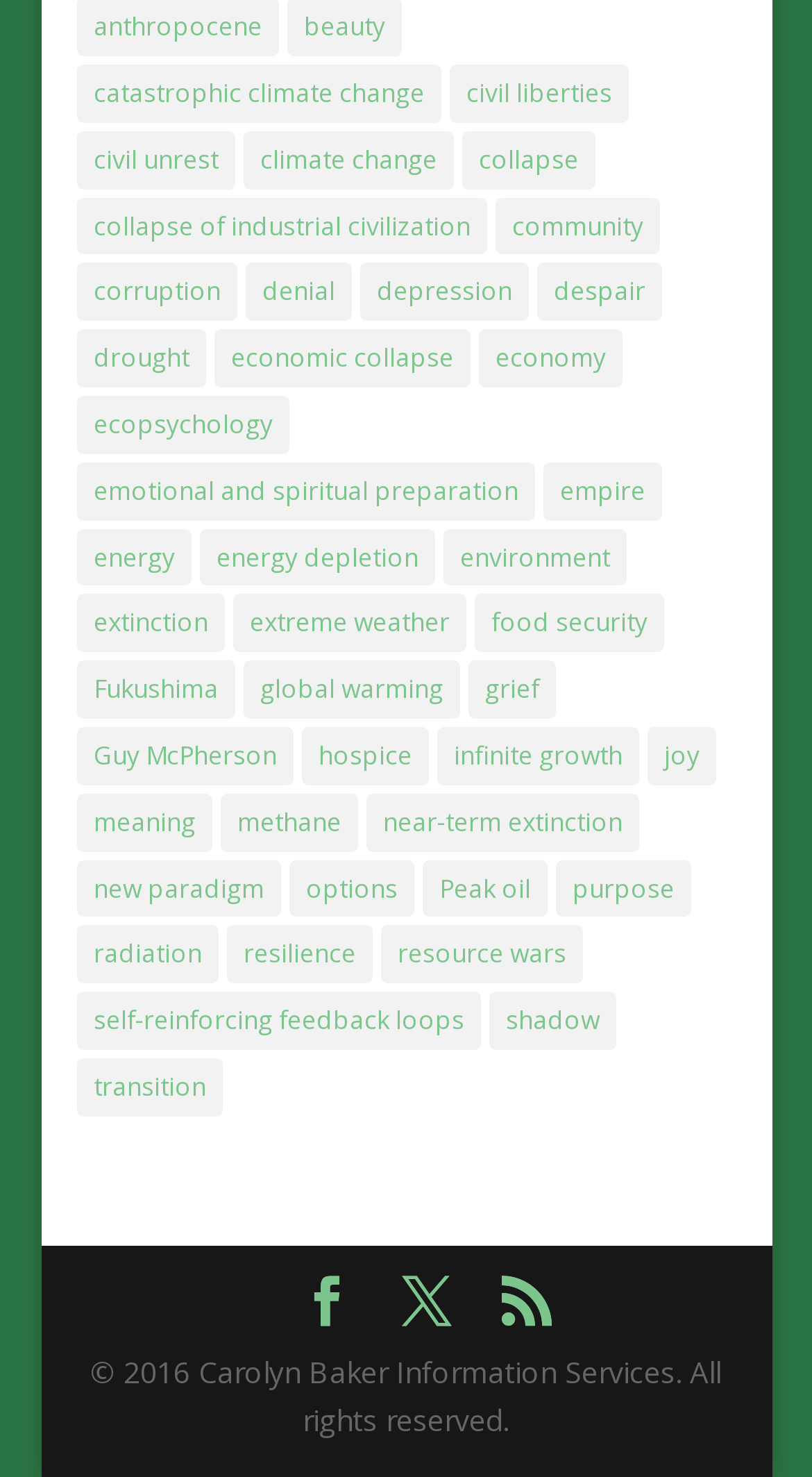Please identify the bounding box coordinates of the area that needs to be clicked to follow this instruction: "Visit LinkedIn page".

None